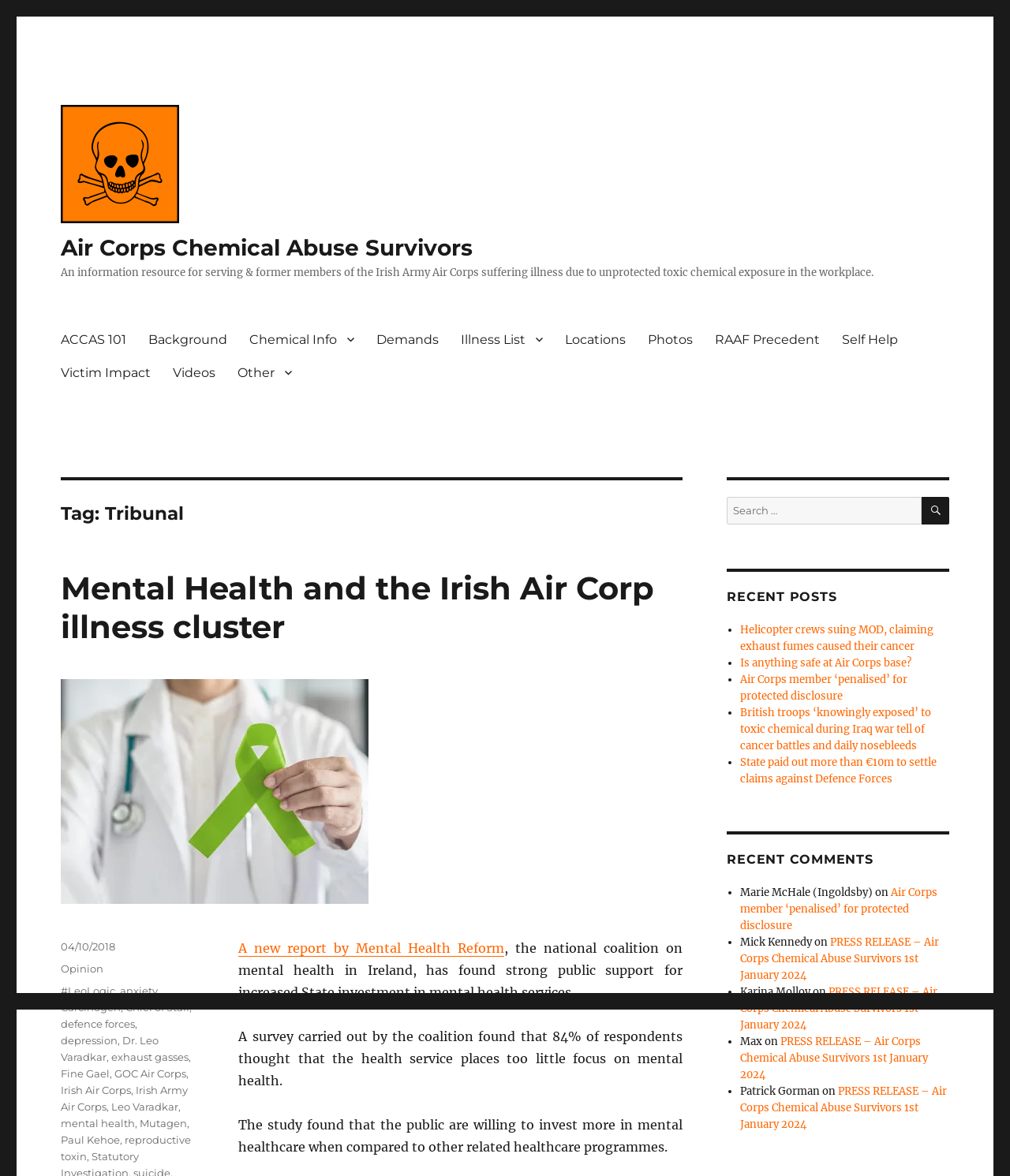Predict the bounding box coordinates for the UI element described as: "Irish Army Air Corps". The coordinates should be four float numbers between 0 and 1, presented as [left, top, right, bottom].

[0.06, 0.922, 0.186, 0.946]